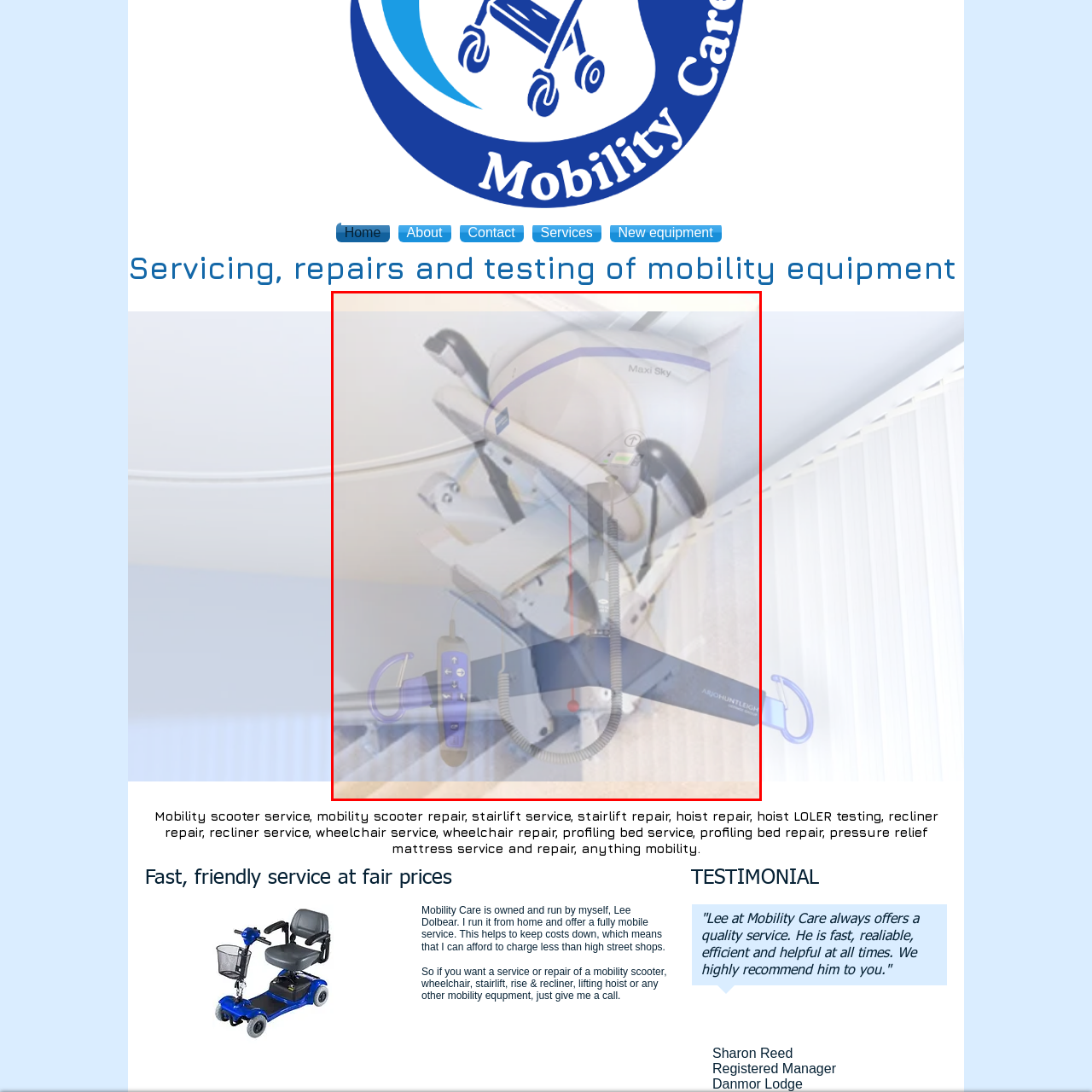Direct your attention to the zone enclosed by the orange box, Where is this stairlift suitable for? 
Give your response in a single word or phrase.

Home environments